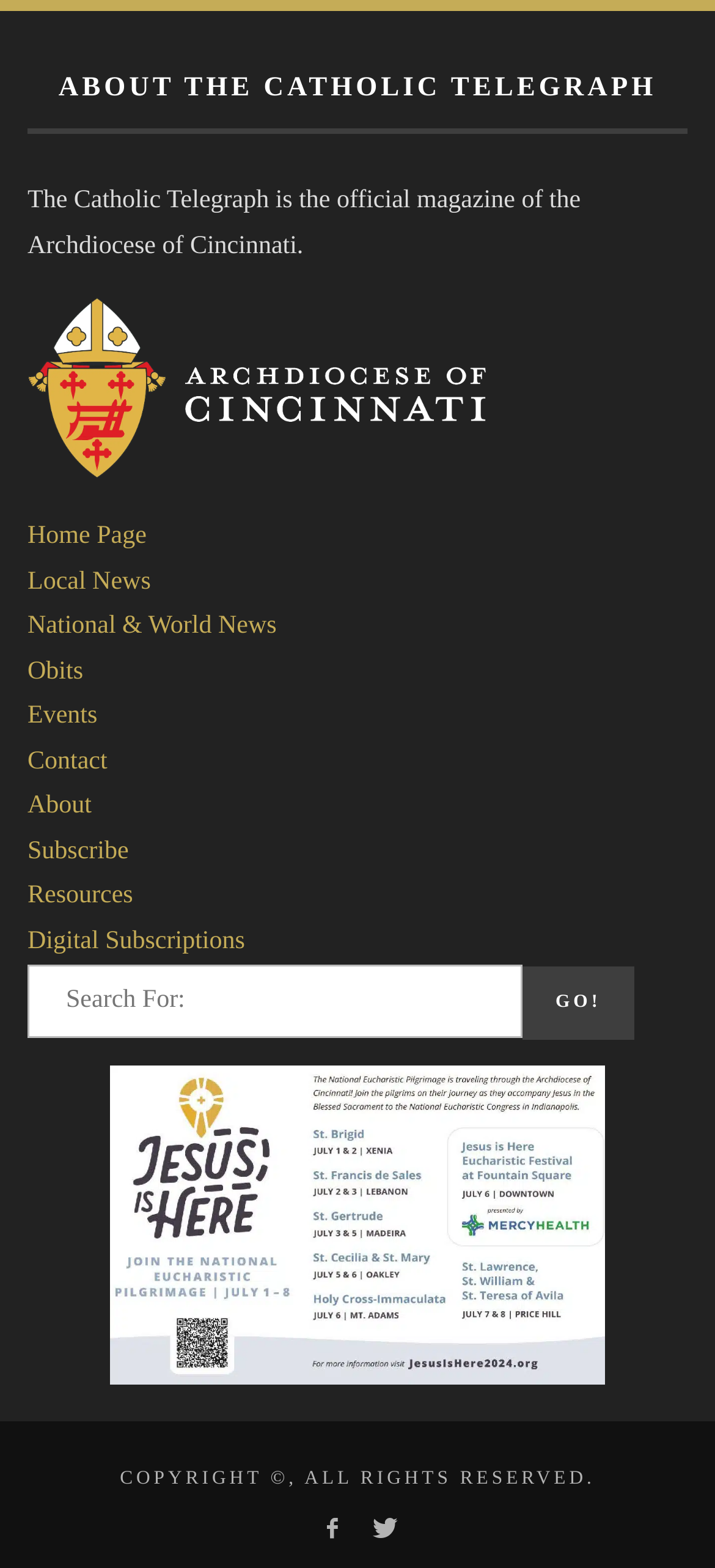How many social media links are present at the bottom?
Please provide a single word or phrase as the answer based on the screenshot.

2